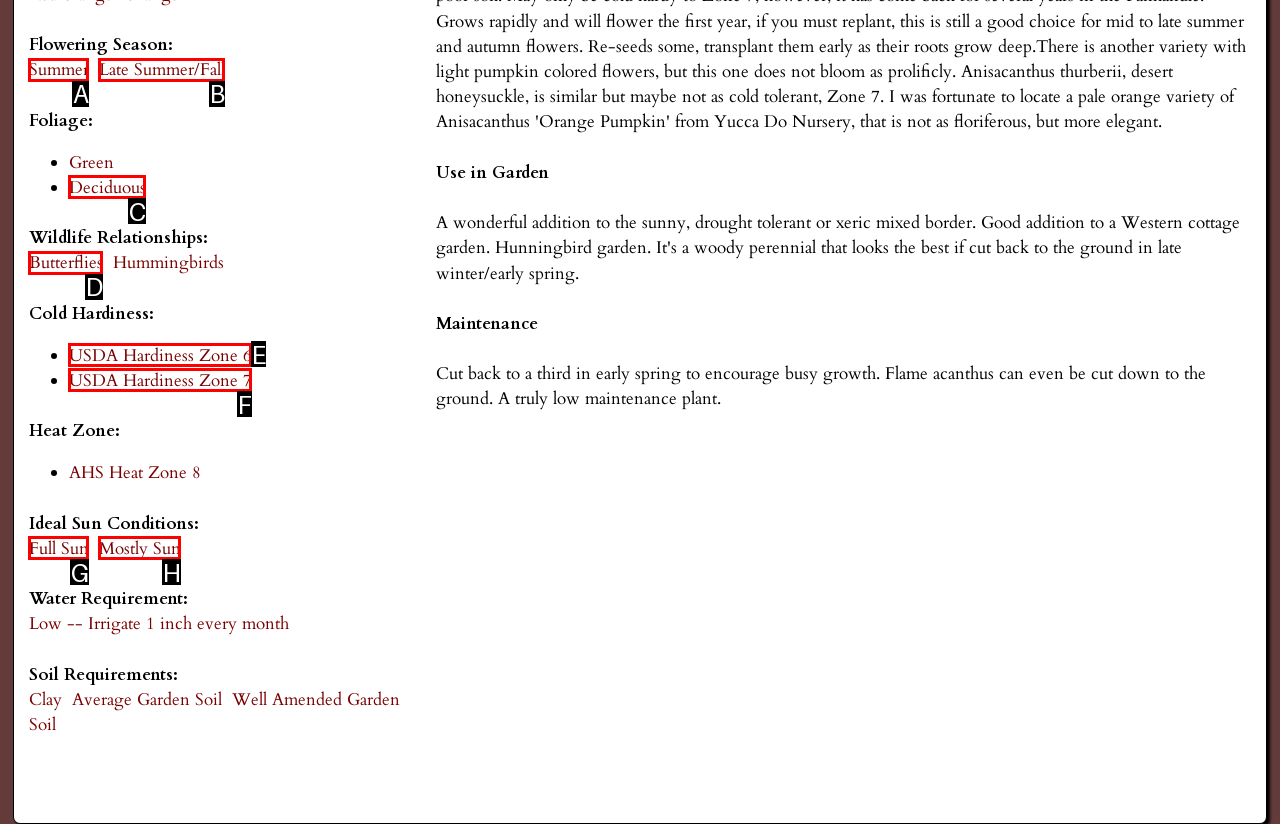Identify the HTML element that corresponds to the following description: Deciduous Provide the letter of the best matching option.

C